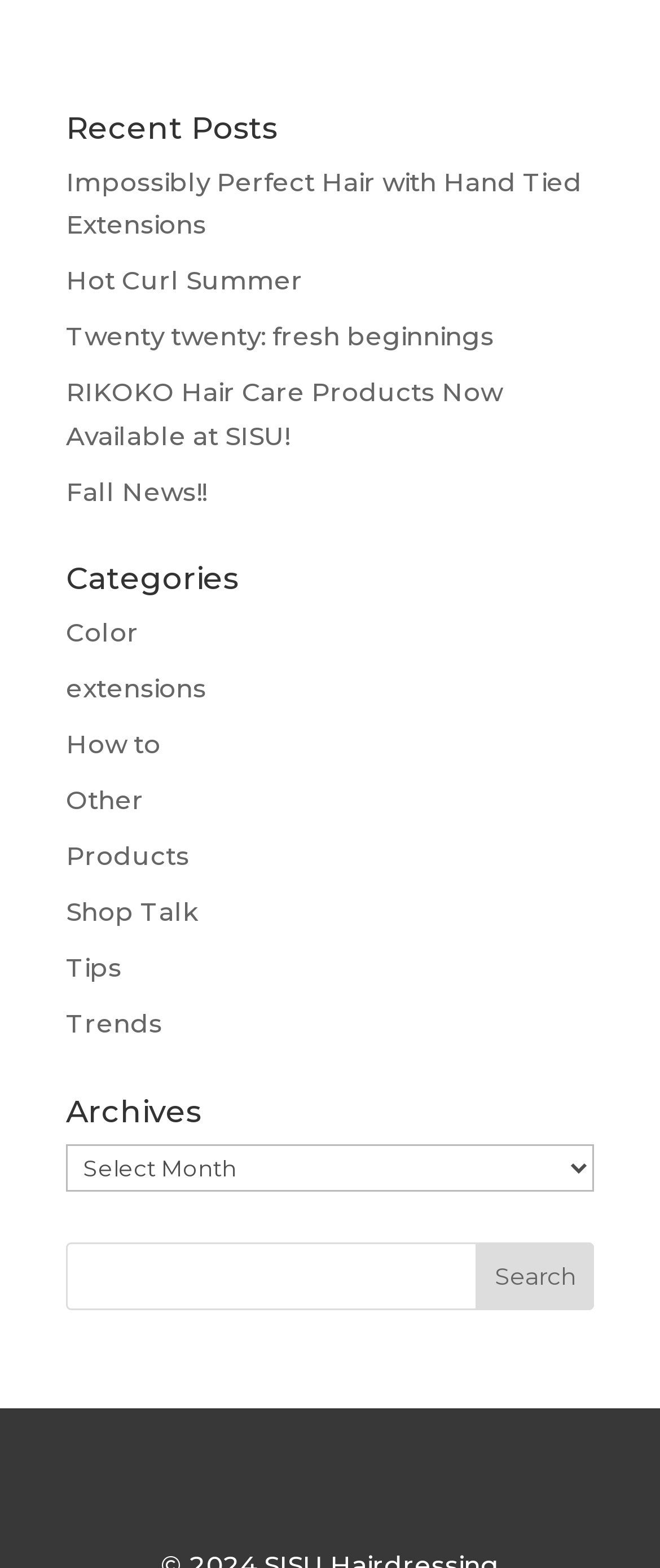How many categories are listed?
Refer to the image and provide a concise answer in one word or phrase.

7